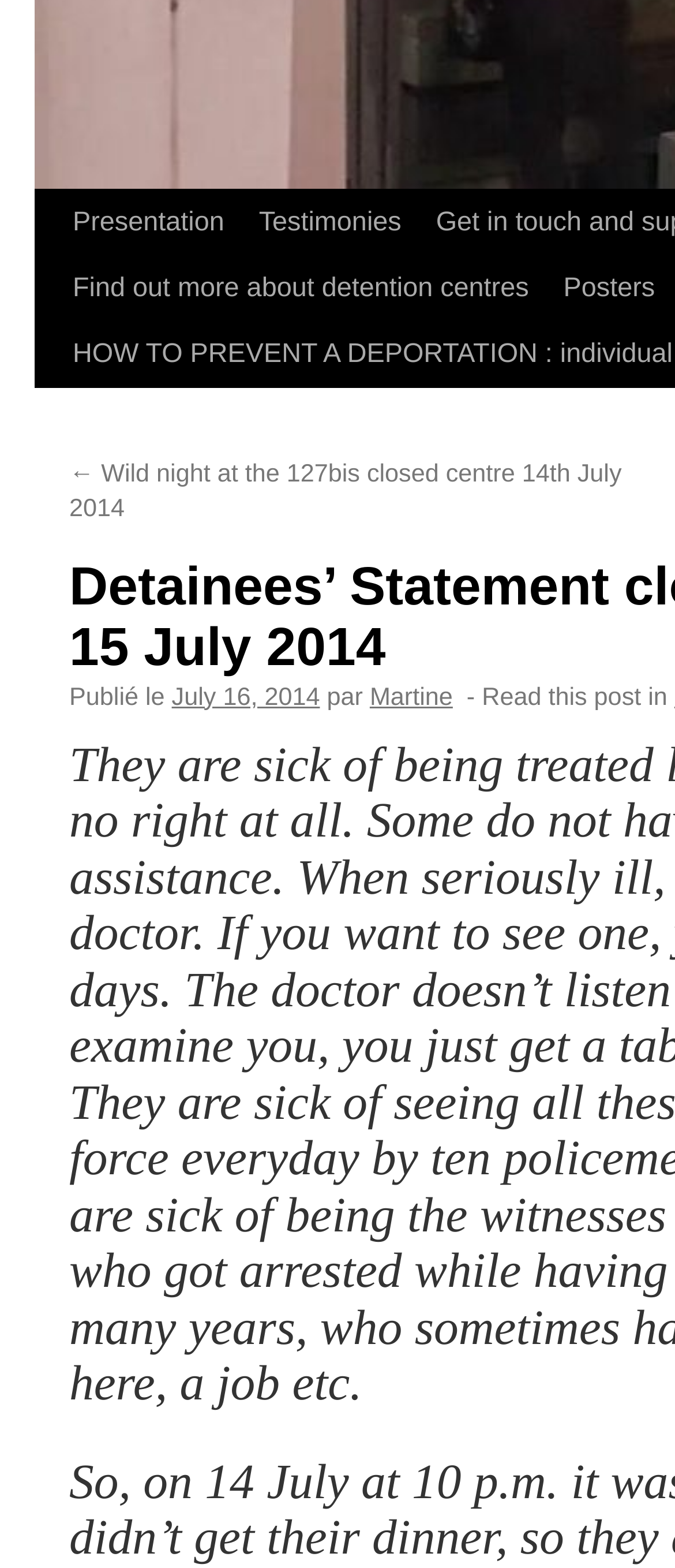Please specify the bounding box coordinates in the format (top-left x, top-left y, bottom-right x, bottom-right y), with values ranging from 0 to 1. Identify the bounding box for the UI component described as follows: Testimonies

[0.321, 0.122, 0.548, 0.163]